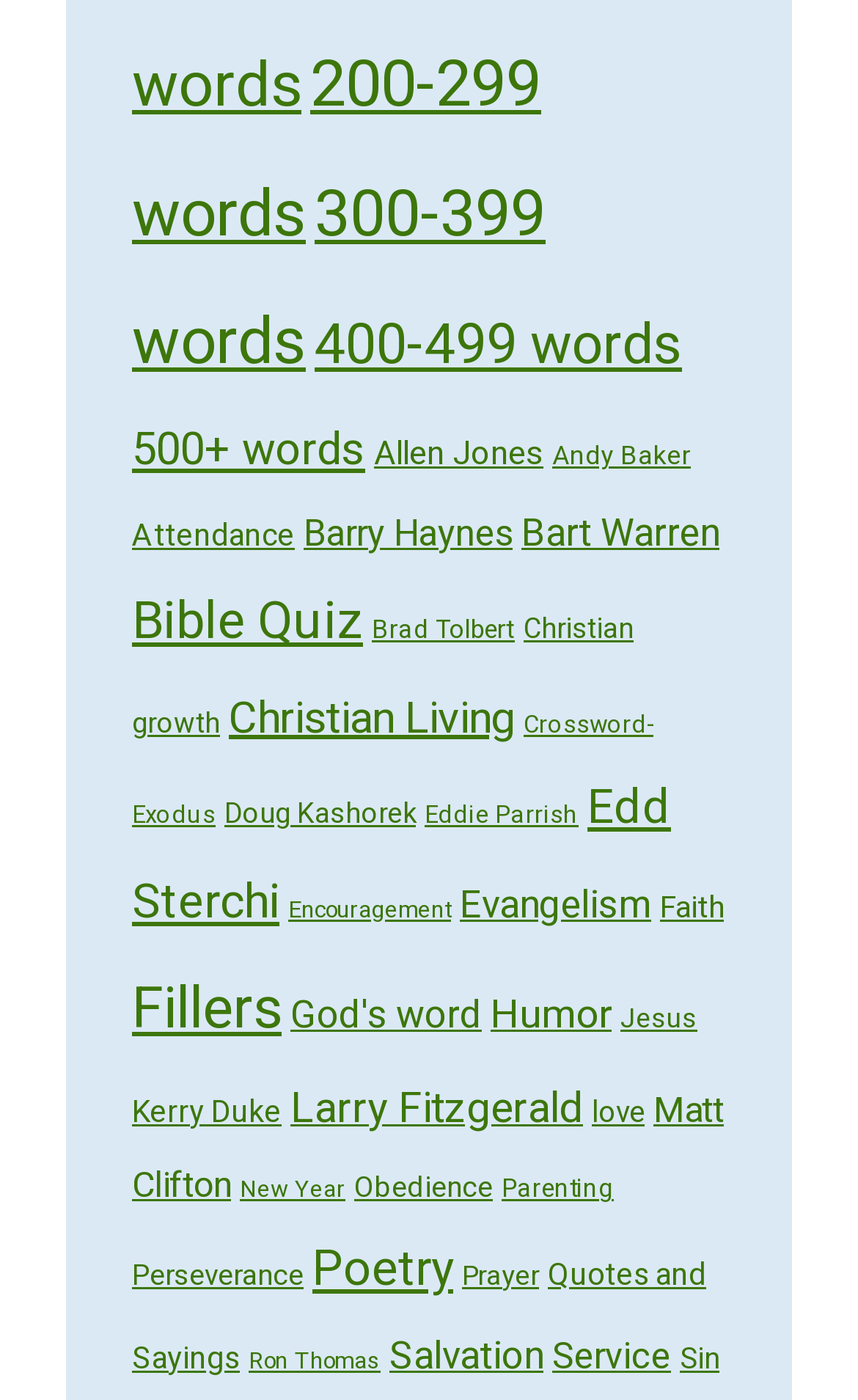Determine the bounding box coordinates for the element that should be clicked to follow this instruction: "contact partner". The coordinates should be given as four float numbers between 0 and 1, in the format [left, top, right, bottom].

None